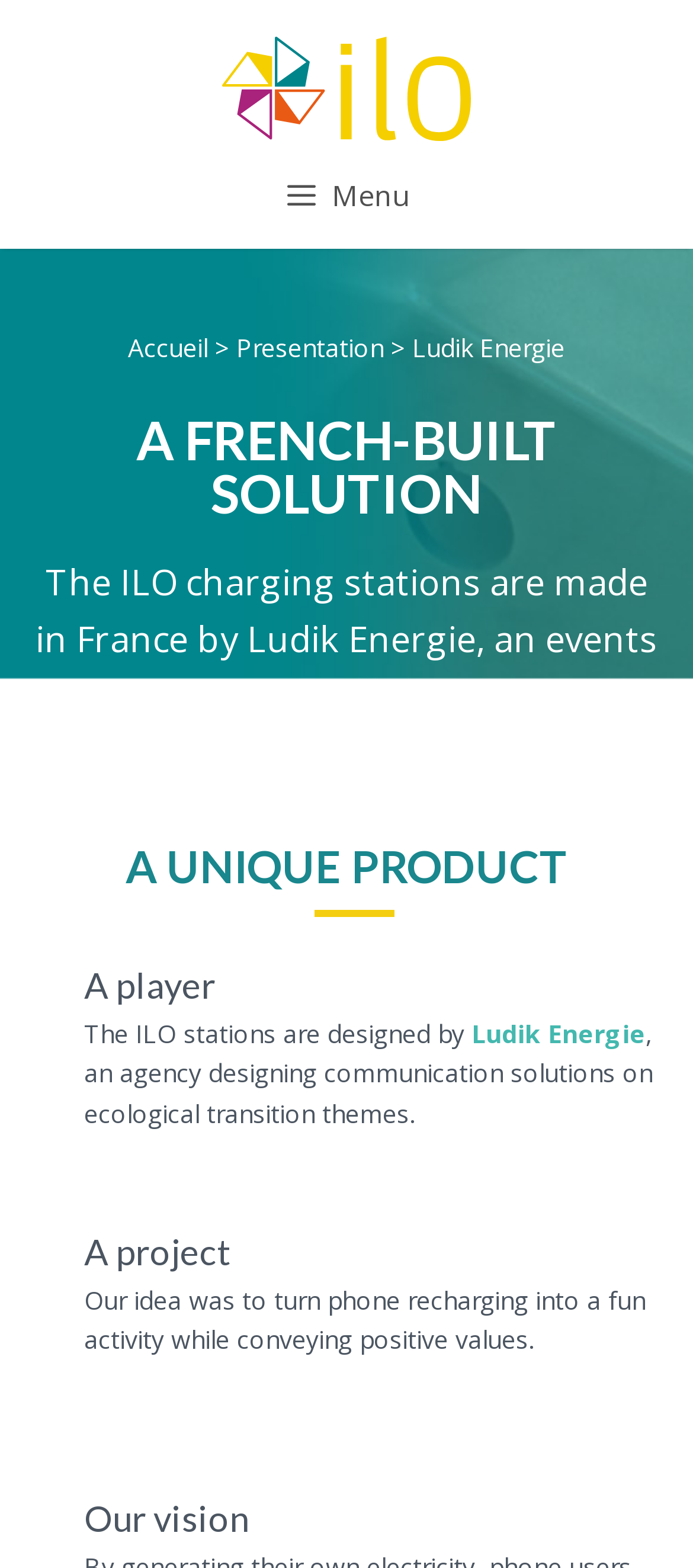Using the provided element description, identify the bounding box coordinates as (top-left x, top-left y, bottom-right x, bottom-right y). Ensure all values are between 0 and 1. Description: Ludik Energie

[0.681, 0.648, 0.932, 0.67]